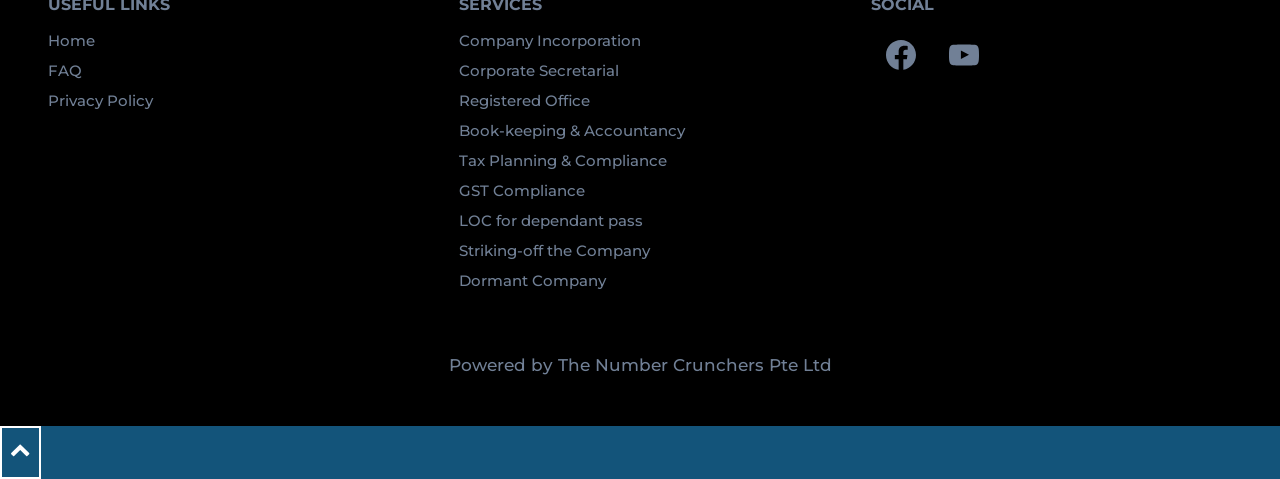What is the name of the company that powers the website?
Carefully analyze the image and provide a thorough answer to the question.

The static text at the bottom of the webpage mentions that the website is 'Powered by The Number Crunchers Pte Ltd', indicating the company that powers the website.